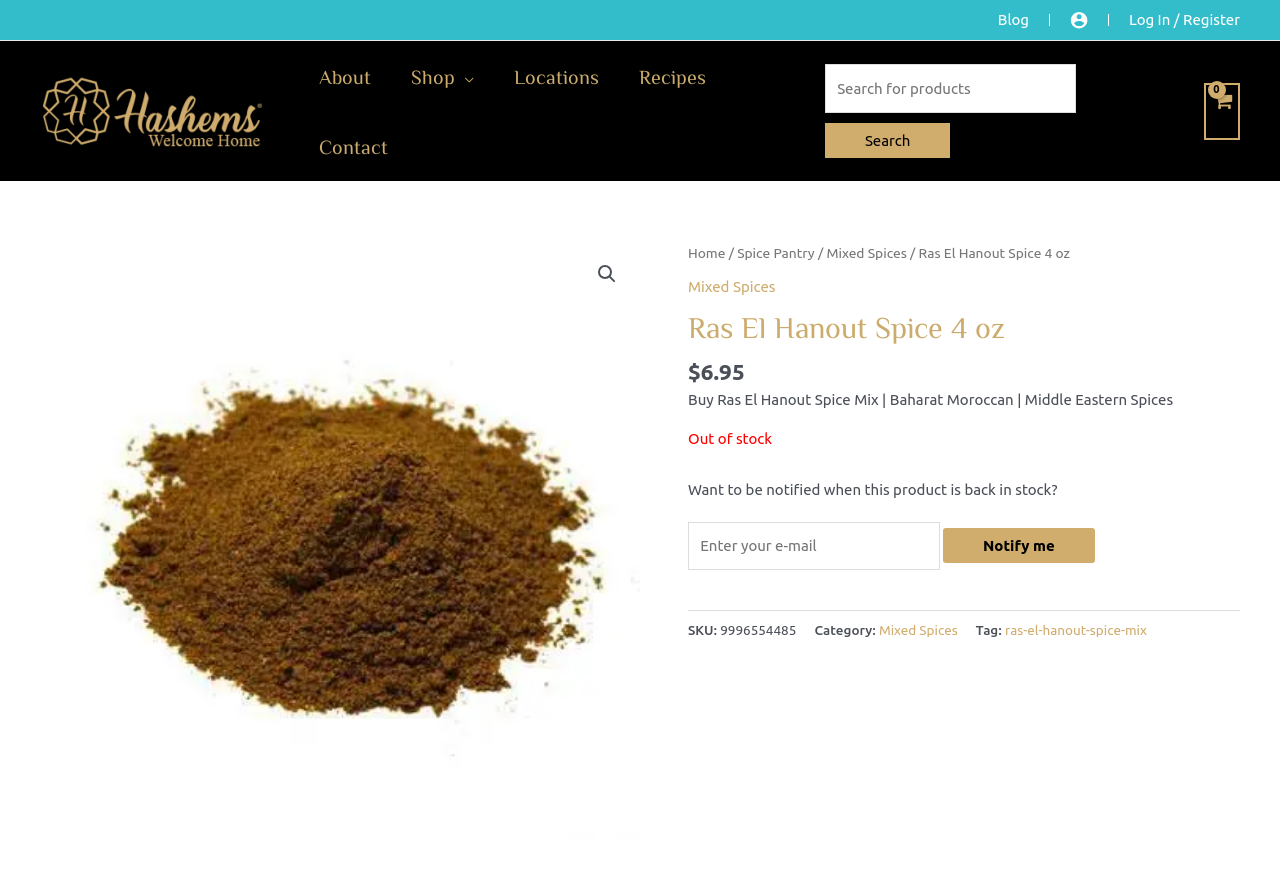What is the purpose of the search bar?
Please use the image to provide a one-word or short phrase answer.

To search for products